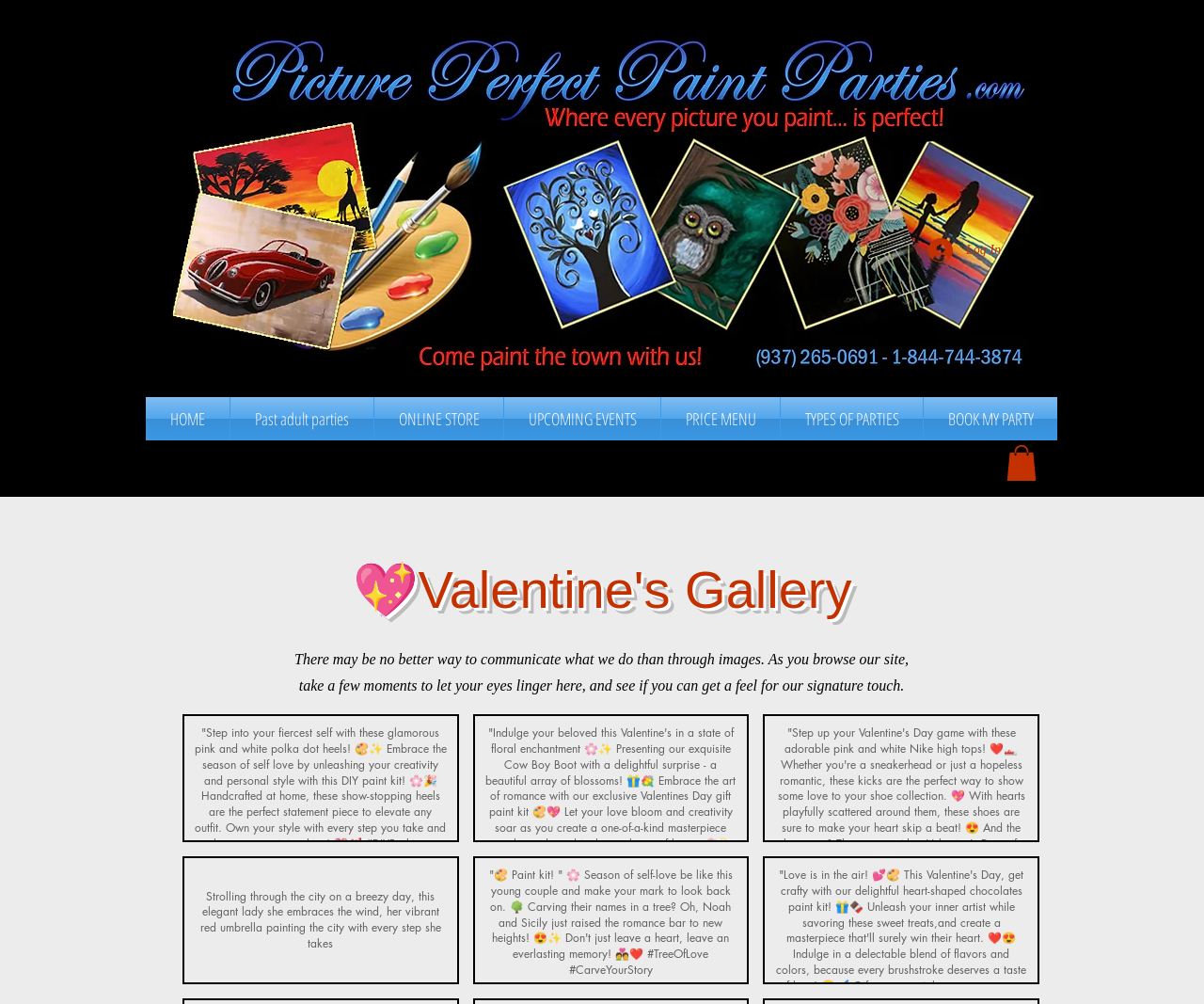From the details in the image, provide a thorough response to the question: Where is the 'Log In' button located?

Based on the bounding box coordinates, the 'Log In' button is located at [0.76, 0.231, 0.842, 0.267], which corresponds to the top right corner of the webpage.